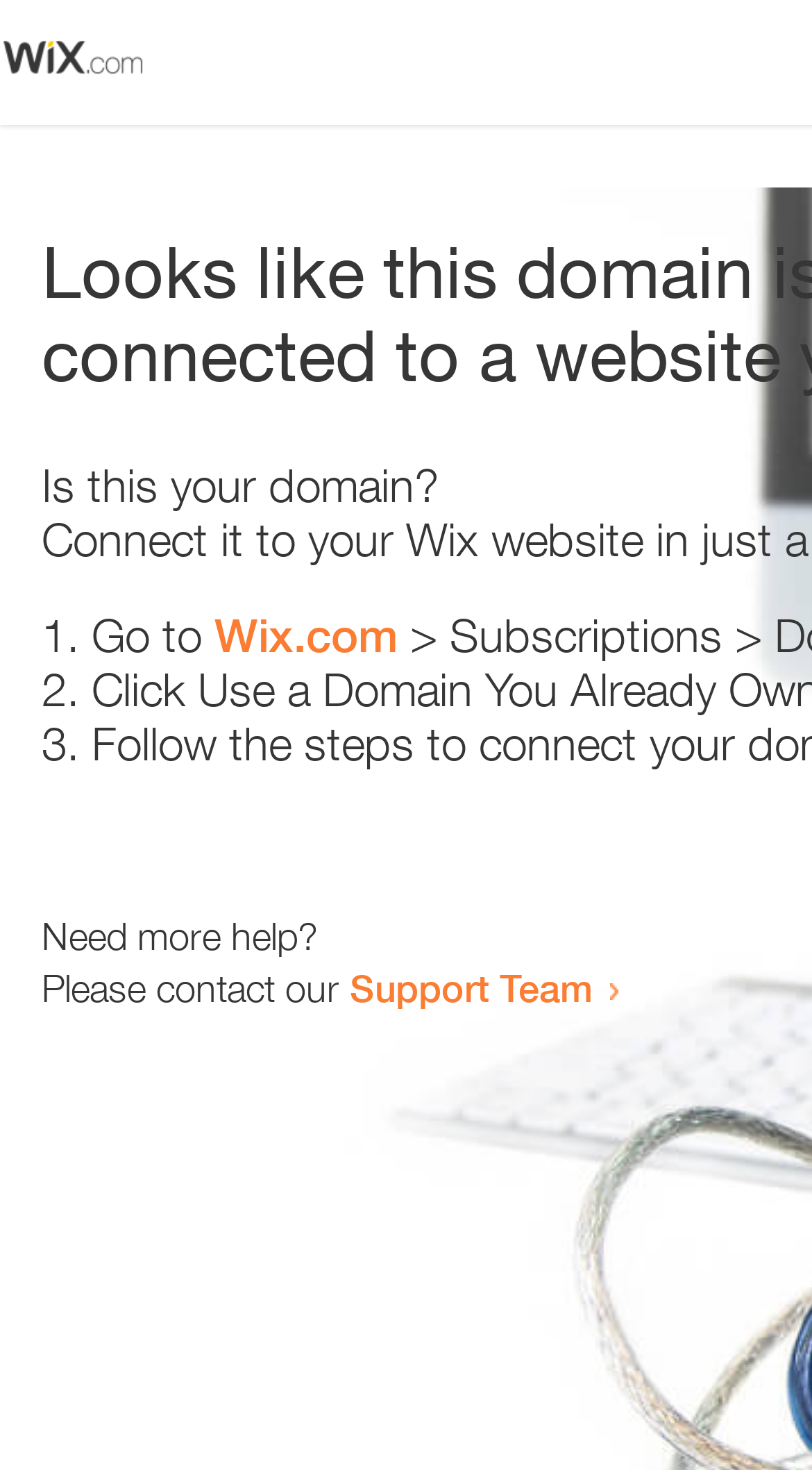Extract the main title from the webpage.

Looks like this domain isn't
connected to a website yet